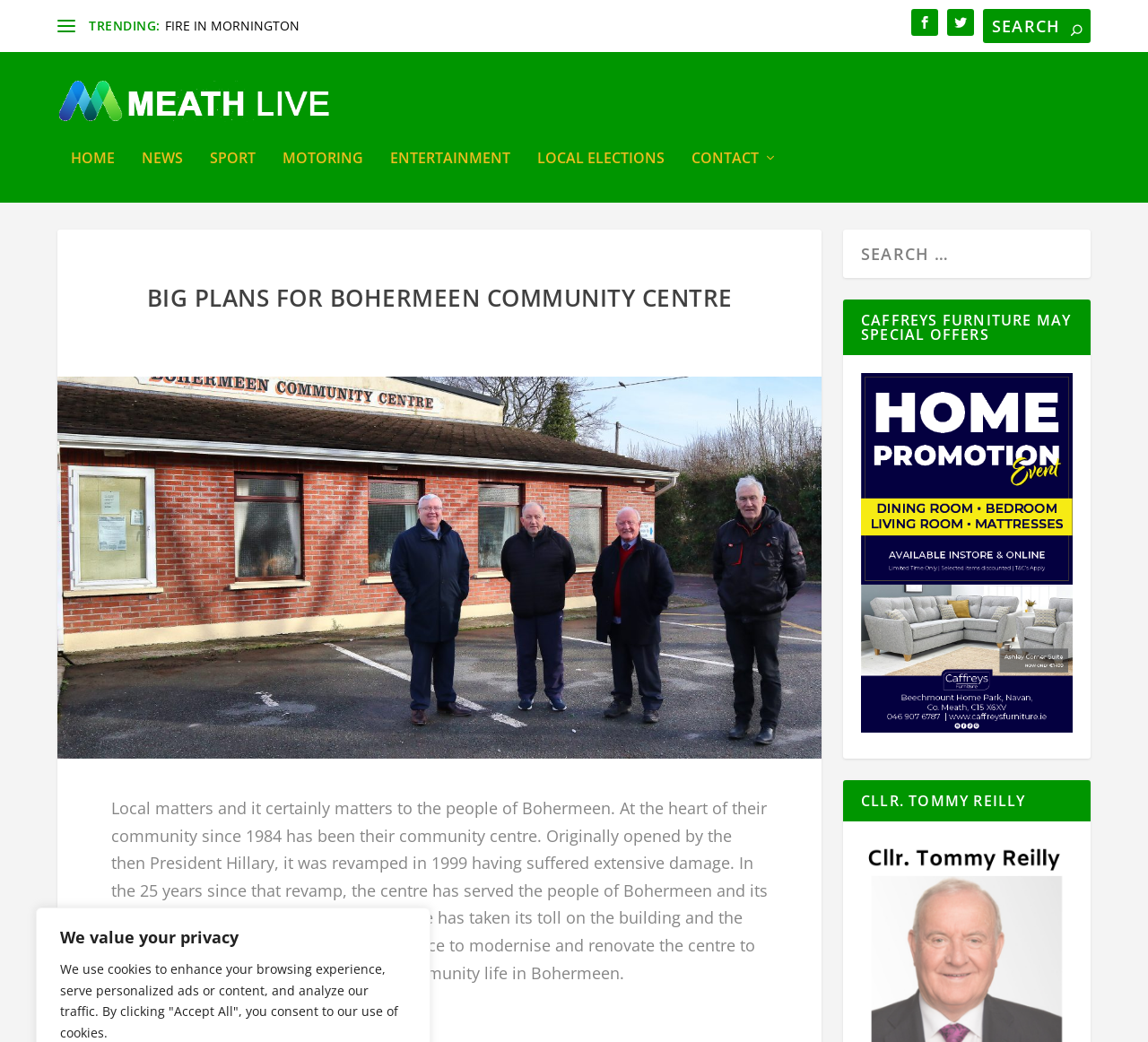Locate the bounding box coordinates of the UI element described by: "Local Elections". The bounding box coordinates should consist of four float numbers between 0 and 1, i.e., [left, top, right, bottom].

[0.468, 0.136, 0.579, 0.186]